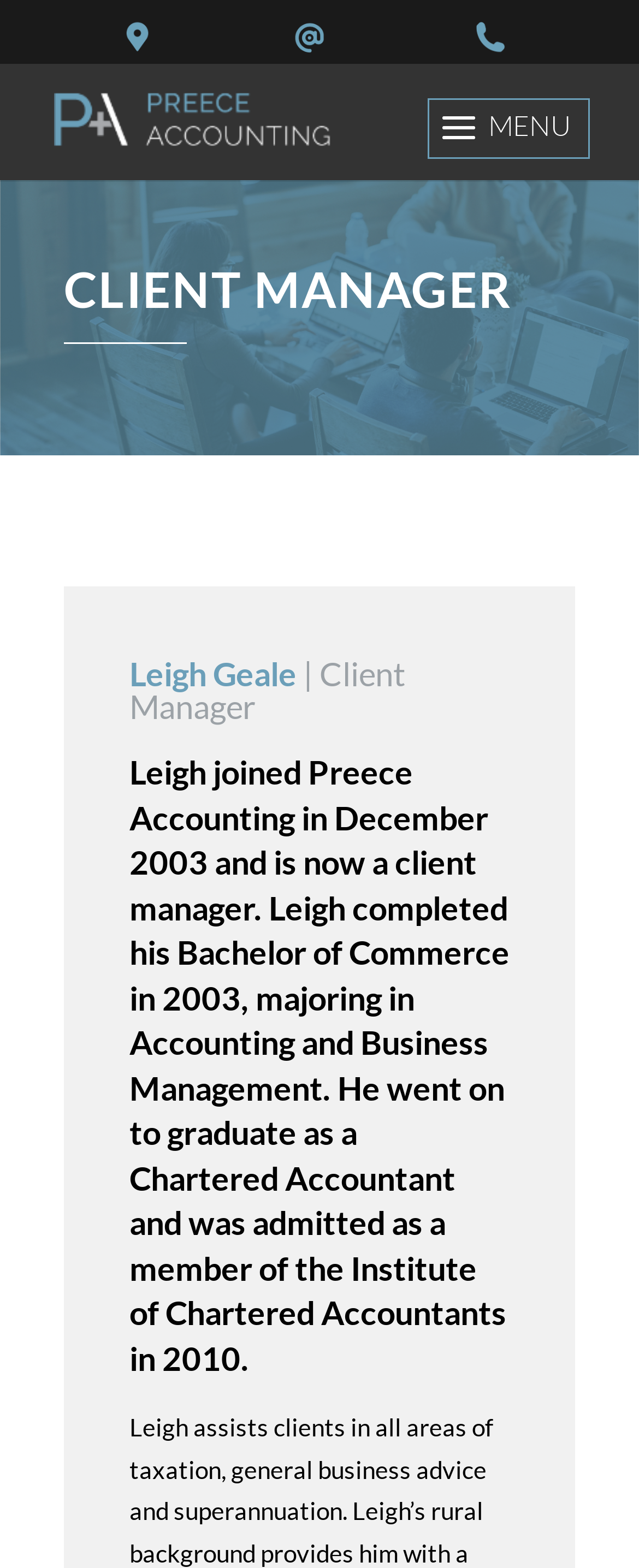What is Leigh Geale's profession?
Please provide a single word or phrase as the answer based on the screenshot.

Client Manager